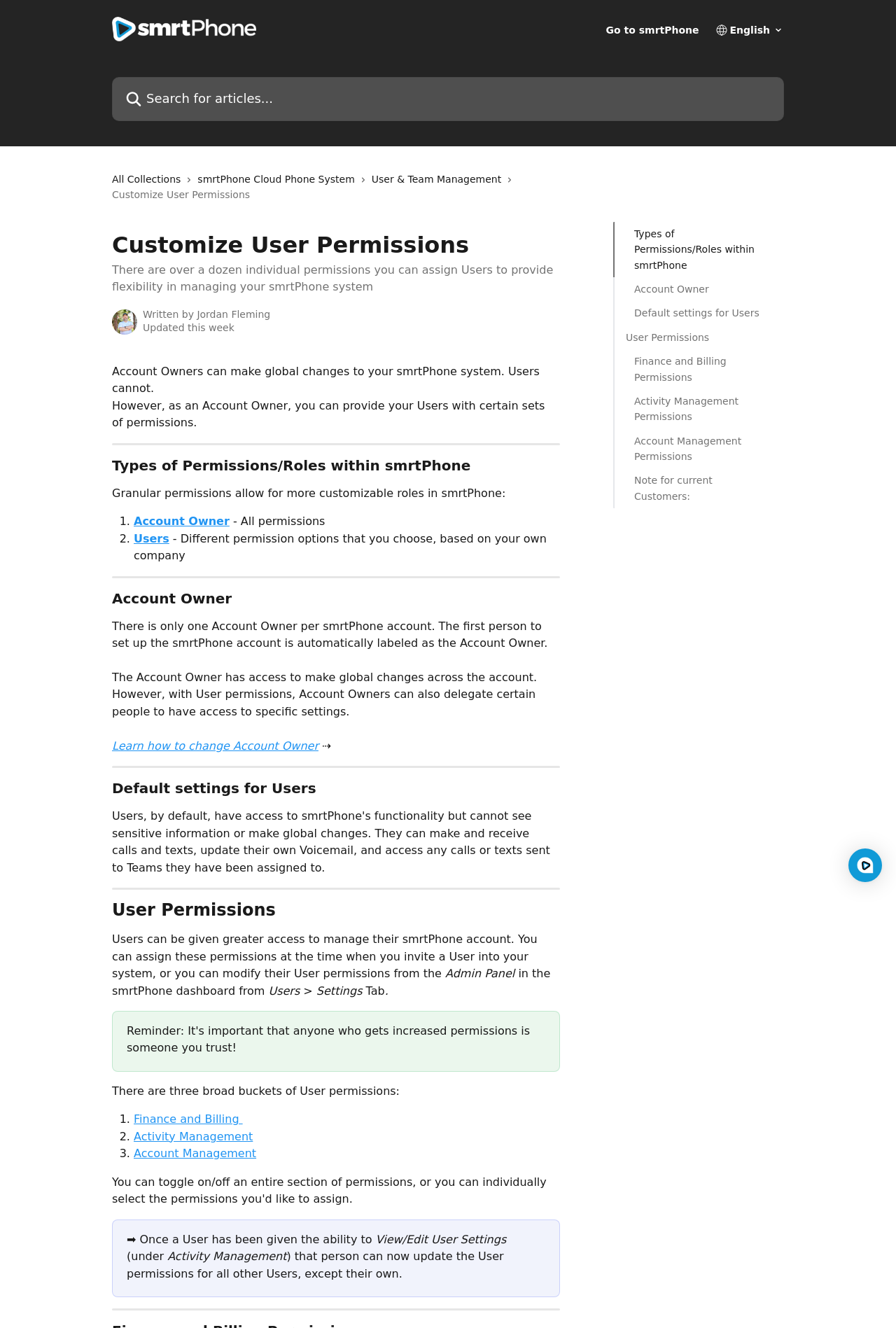How many individual permissions can be assigned to Users?
Look at the webpage screenshot and answer the question with a detailed explanation.

According to the webpage, there are over a dozen individual permissions that can be assigned to Users in smrtPhone, allowing for granular control over their roles and access to specific settings.